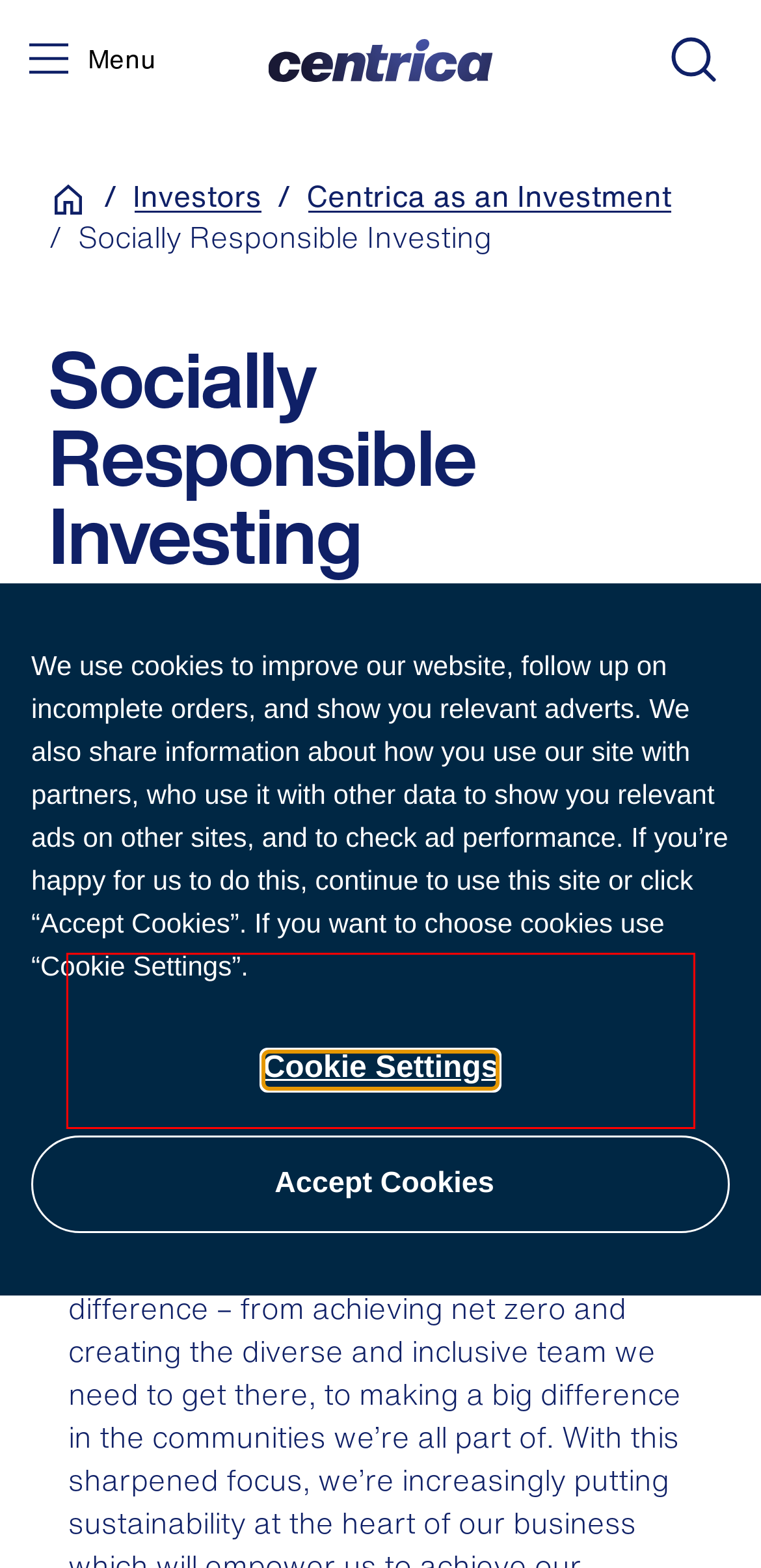Please examine the screenshot of the webpage and read the text present within the red rectangle bounding box.

Our People & Planet Plan aims to create a more inclusive and sustainable future that supports our communities, our planet, and each other.